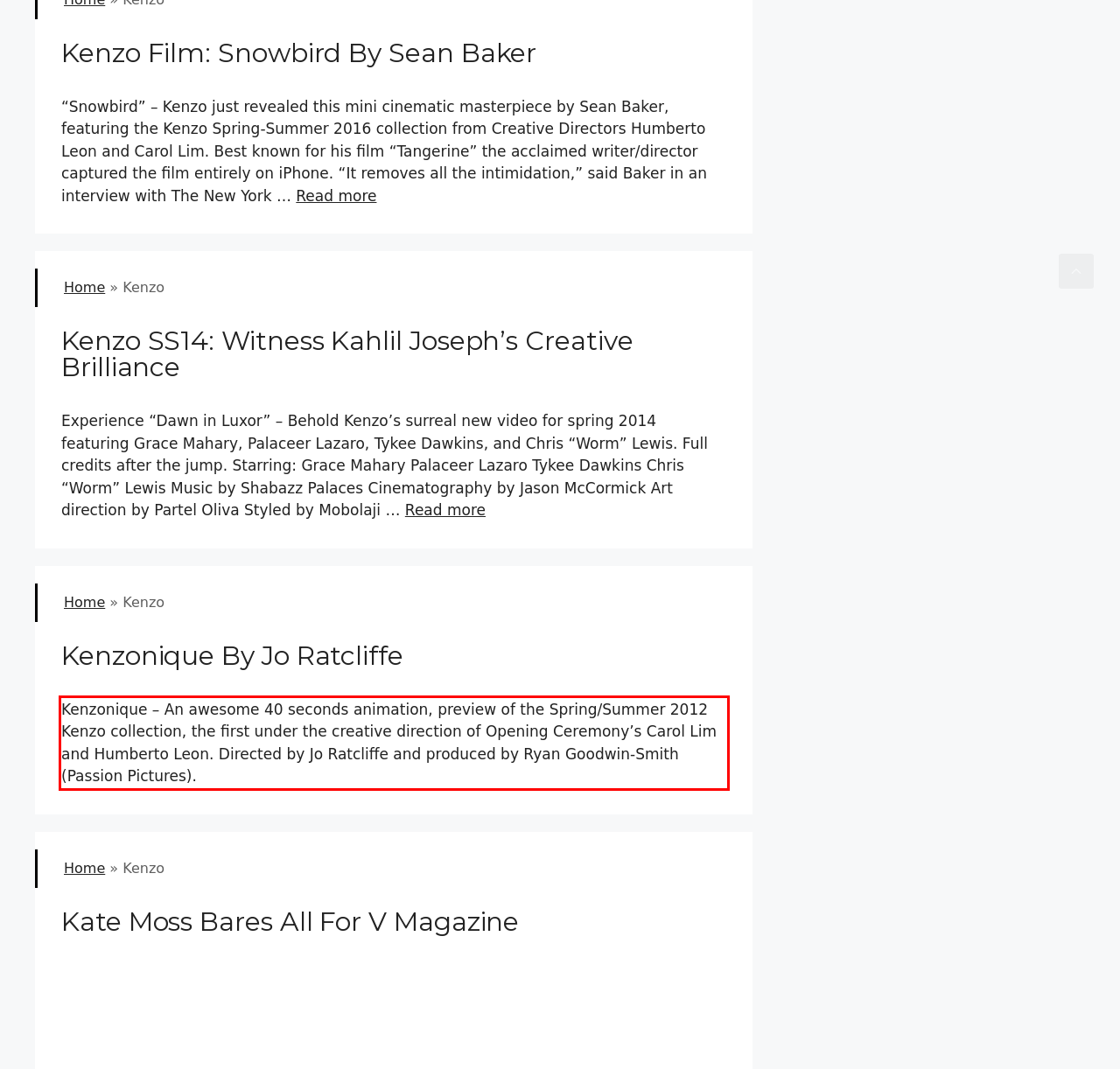Given a screenshot of a webpage, identify the red bounding box and perform OCR to recognize the text within that box.

Kenzonique – An awesome 40 seconds animation, preview of the Spring/Summer 2012 Kenzo collection, the first under the creative direction of Opening Ceremony’s Carol Lim and Humberto Leon. Directed by Jo Ratcliffe and produced by Ryan Goodwin-Smith (Passion Pictures).